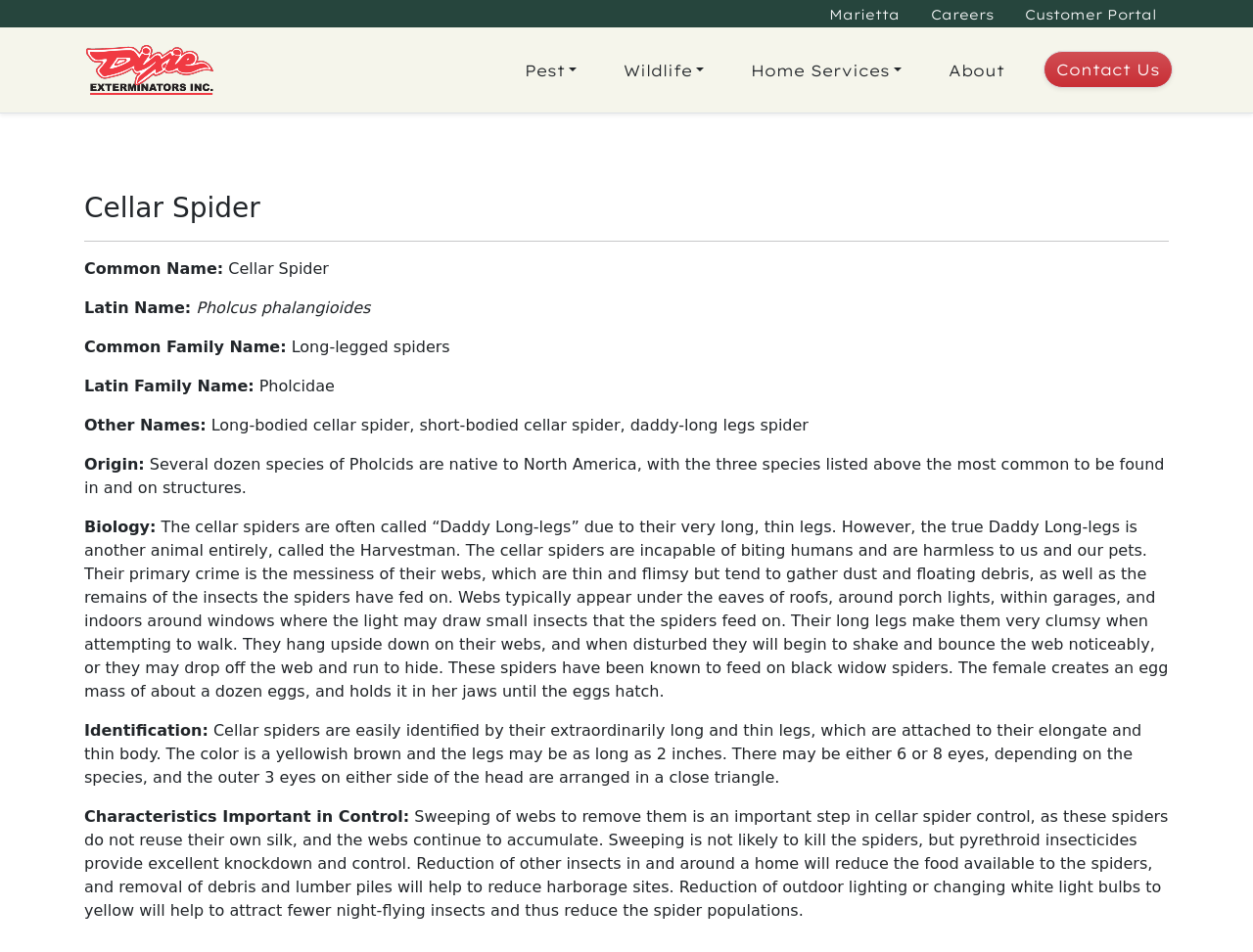Using the provided element description, identify the bounding box coordinates as (top-left x, top-left y, bottom-right x, bottom-right y). Ensure all values are between 0 and 1. Description: Wildlife

[0.491, 0.053, 0.568, 0.094]